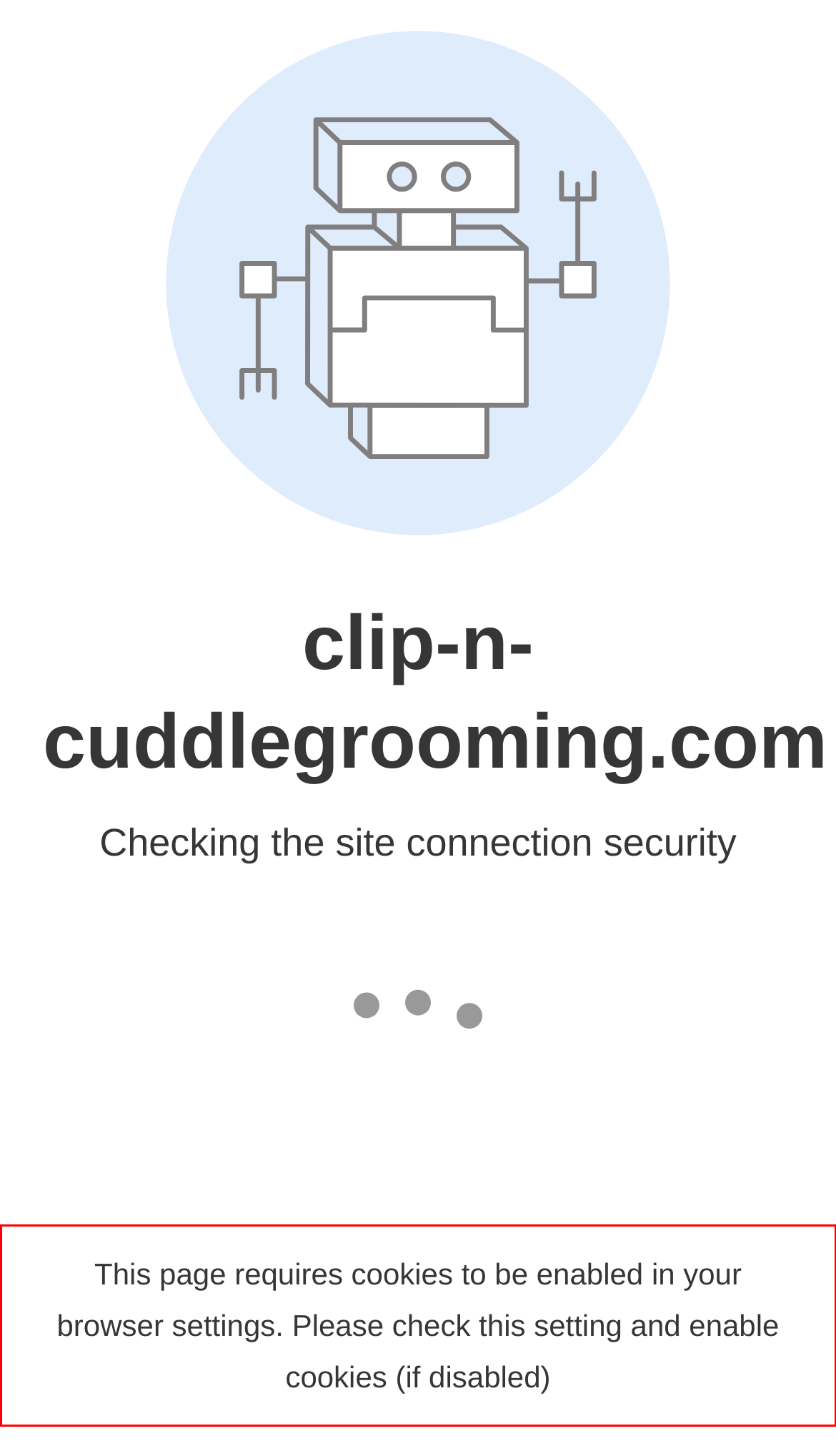Please look at the screenshot provided and find the red bounding box. Extract the text content contained within this bounding box.

This page requires cookies to be enabled in your browser settings. Please check this setting and enable cookies (if disabled)